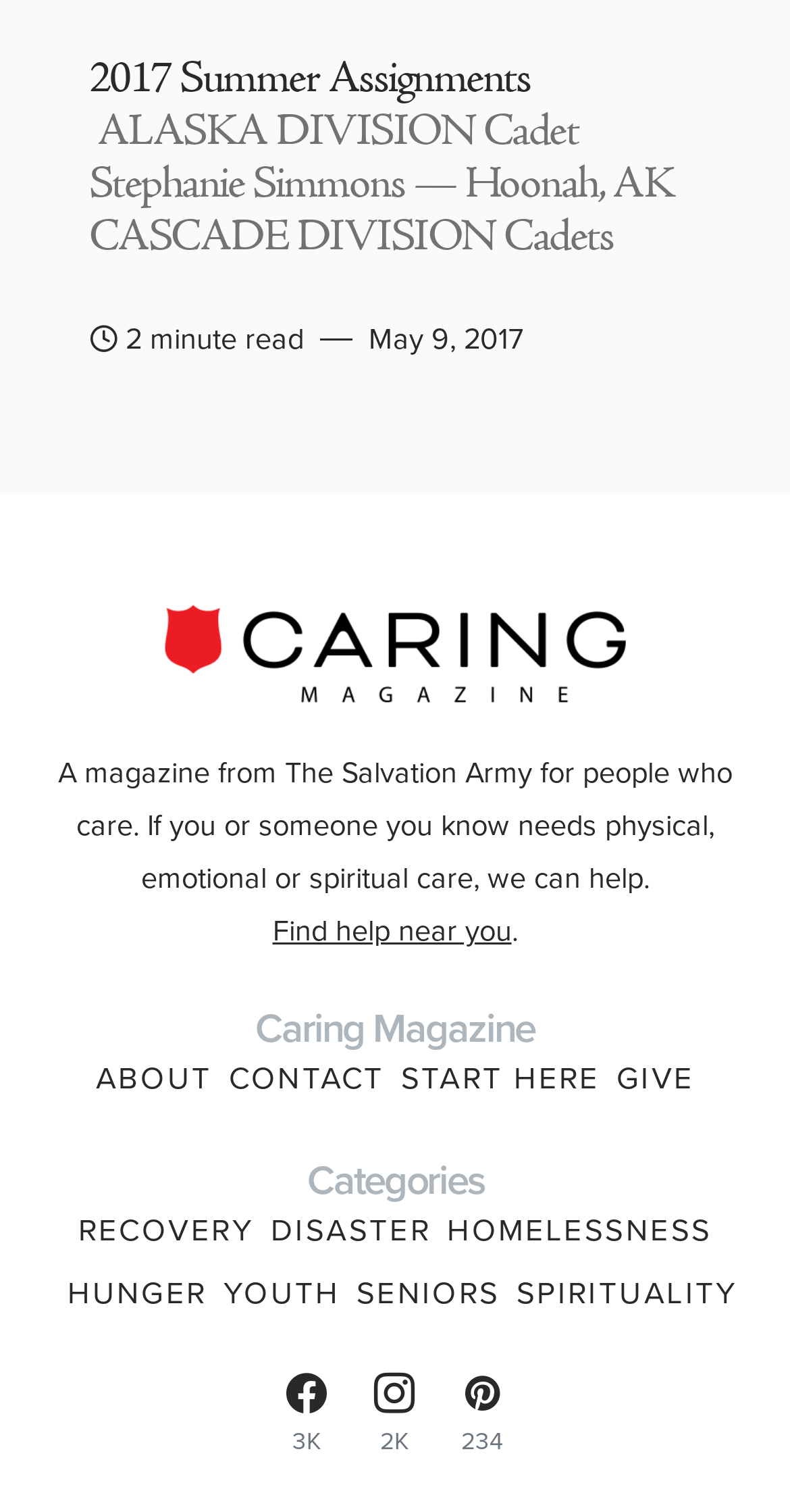What is the date of the article?
From the screenshot, provide a brief answer in one word or phrase.

May 9, 2017